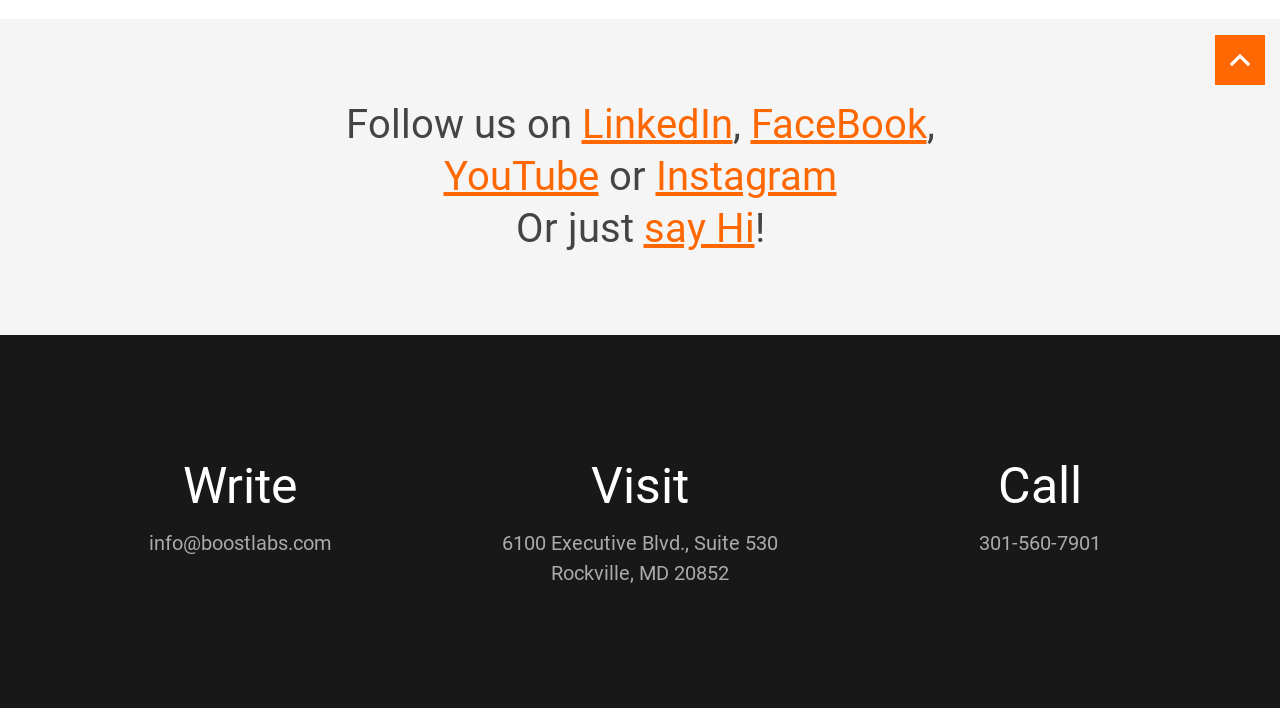Extract the bounding box coordinates for the UI element described as: "say Hi".

[0.503, 0.29, 0.589, 0.356]